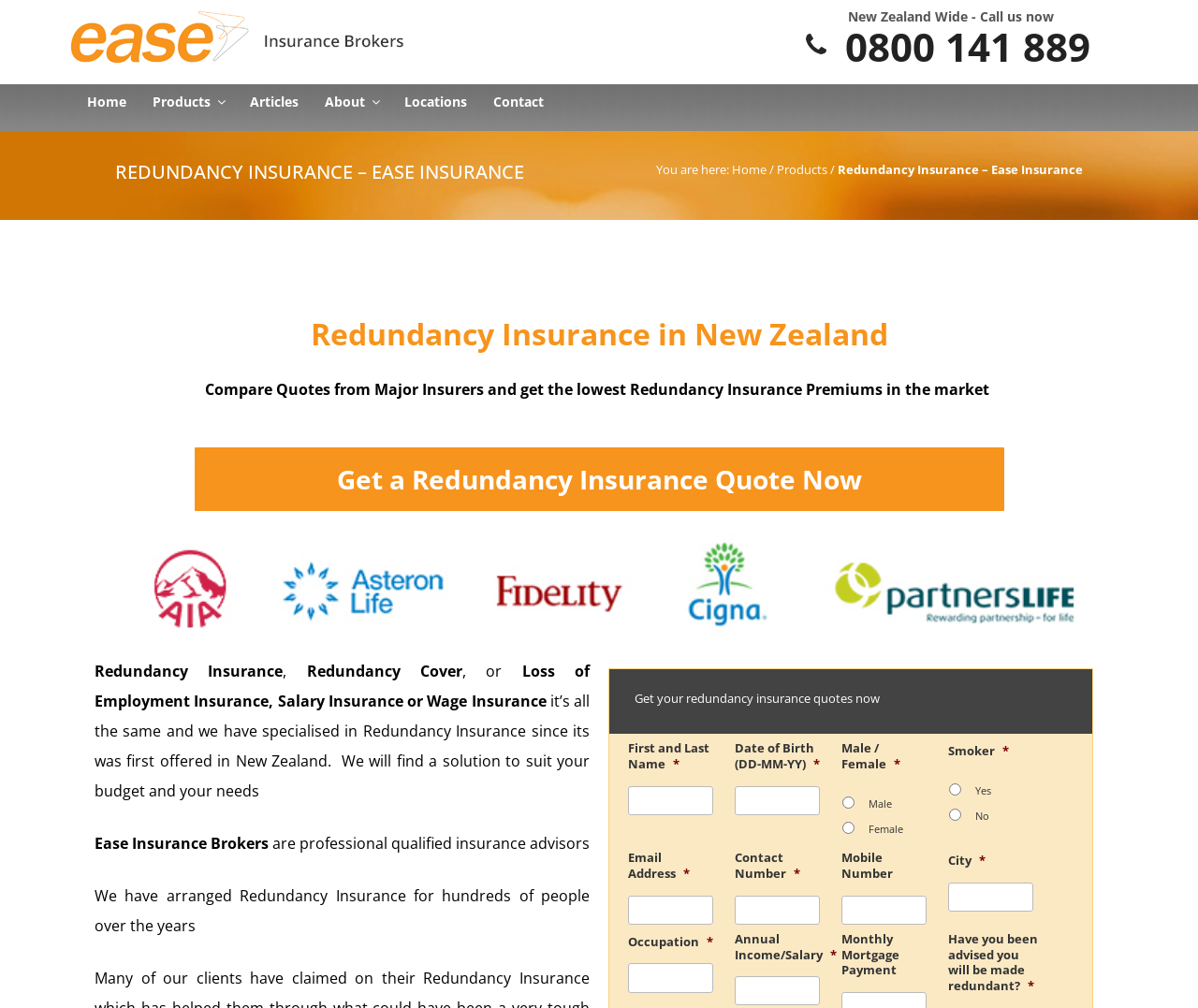What is the role of Ease Insurance Brokers?
Based on the visual information, provide a detailed and comprehensive answer.

According to the webpage, Ease Insurance Brokers are 'professional qualified insurance advisors' who have arranged redundancy insurance for hundreds of people over the years, suggesting that they play a role in advising and facilitating the insurance process.